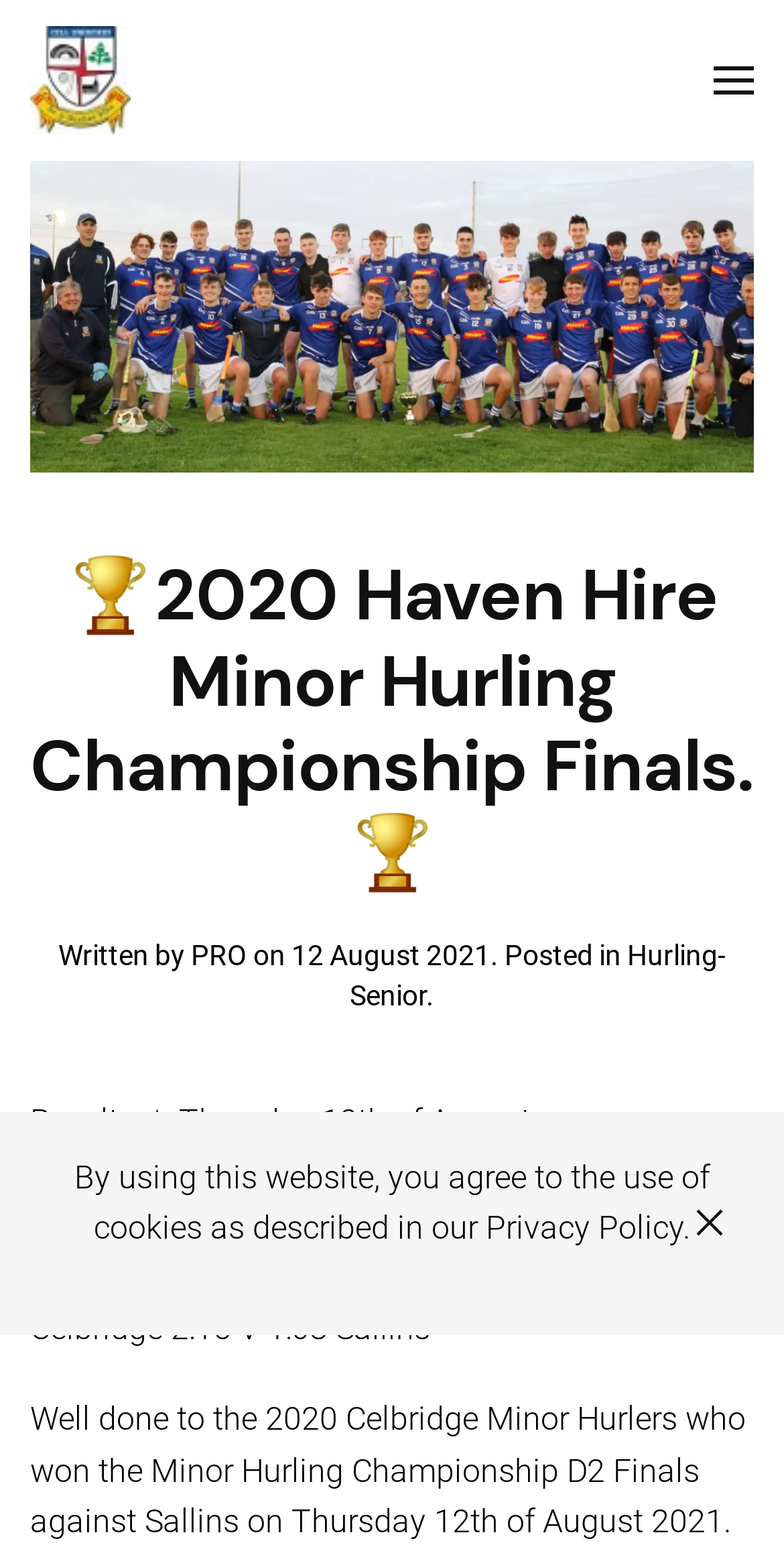What is the venue of the Minor Hurling Championship Finals?
Based on the image, give a one-word or short phrase answer.

Manguard Plus Hawkfield Pitch 2